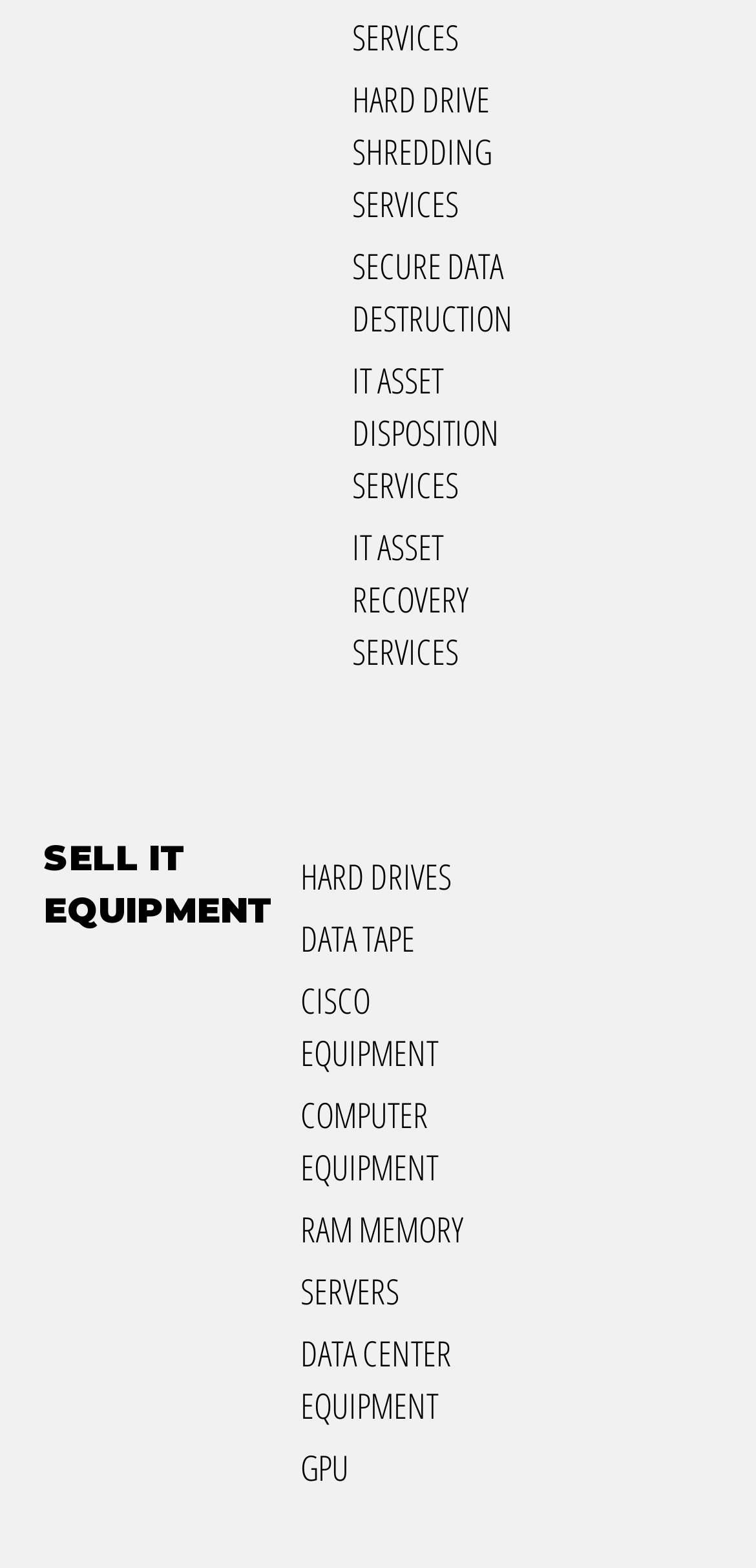Highlight the bounding box coordinates of the element that should be clicked to carry out the following instruction: "View DATA TAPE". The coordinates must be given as four float numbers ranging from 0 to 1, i.e., [left, top, right, bottom].

[0.385, 0.582, 0.63, 0.622]